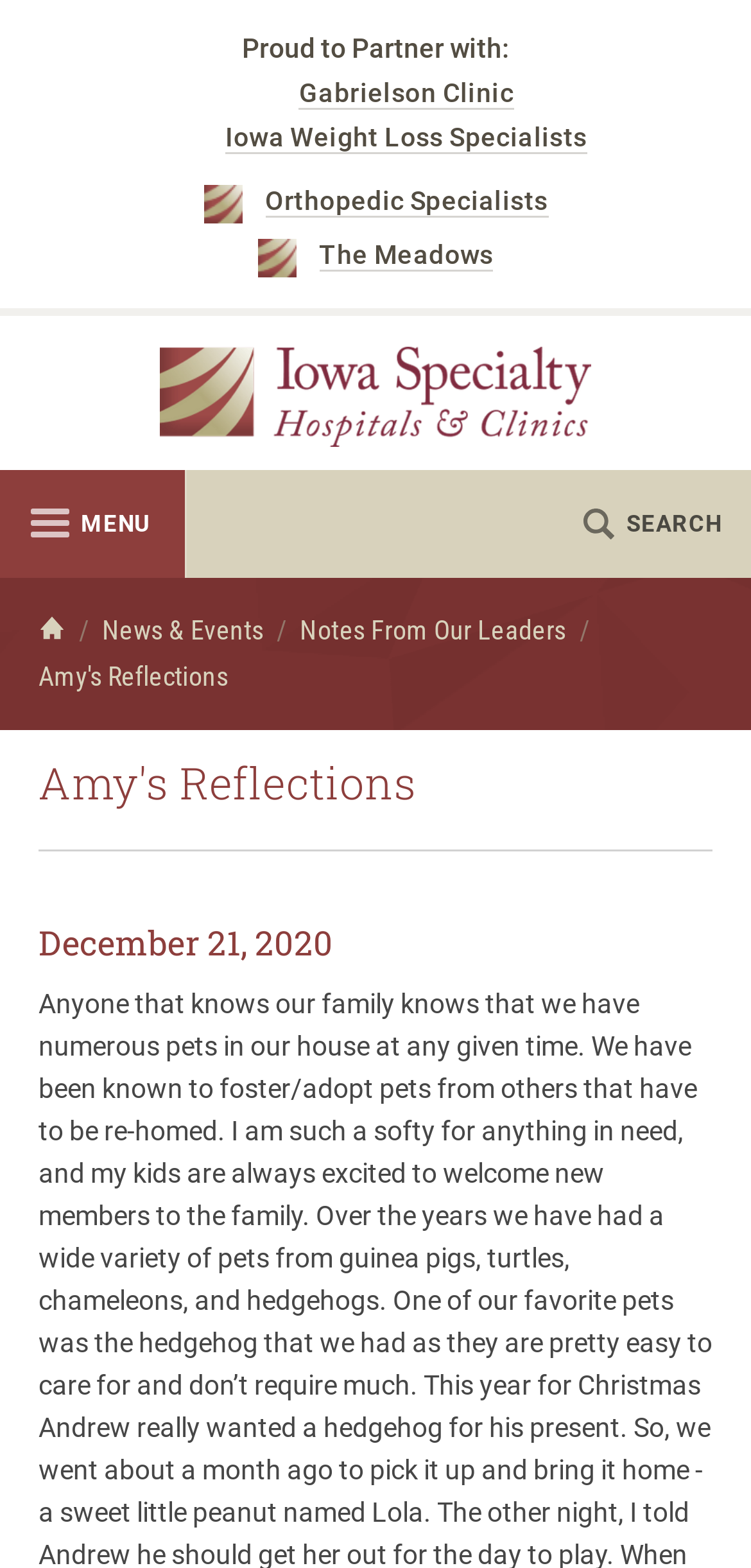Provide the bounding box coordinates for the UI element that is described as: "Home".

[0.051, 0.406, 0.087, 0.425]